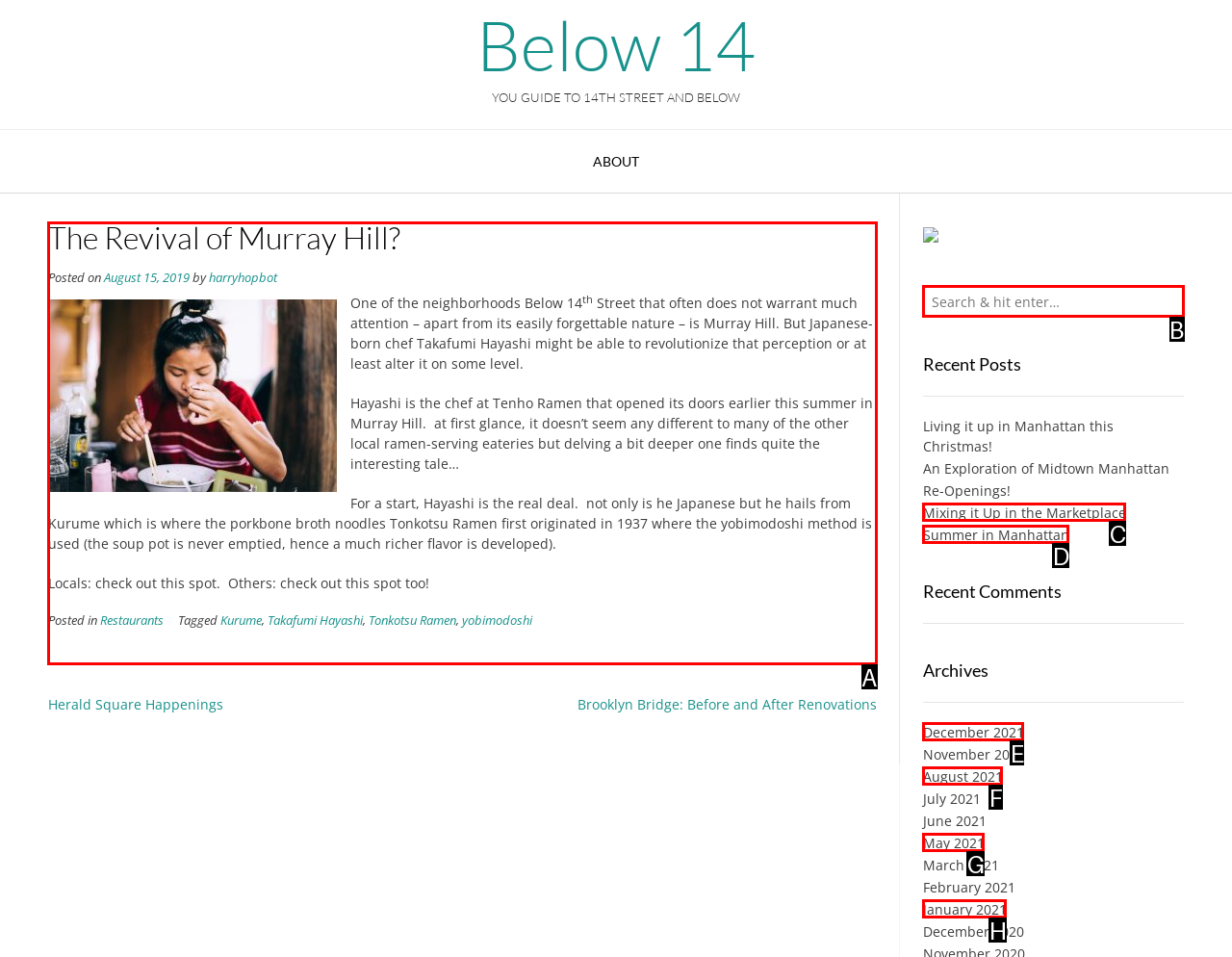Choose the HTML element that should be clicked to accomplish the task: Read the article 'The Revival of Murray Hill?'. Answer with the letter of the chosen option.

A